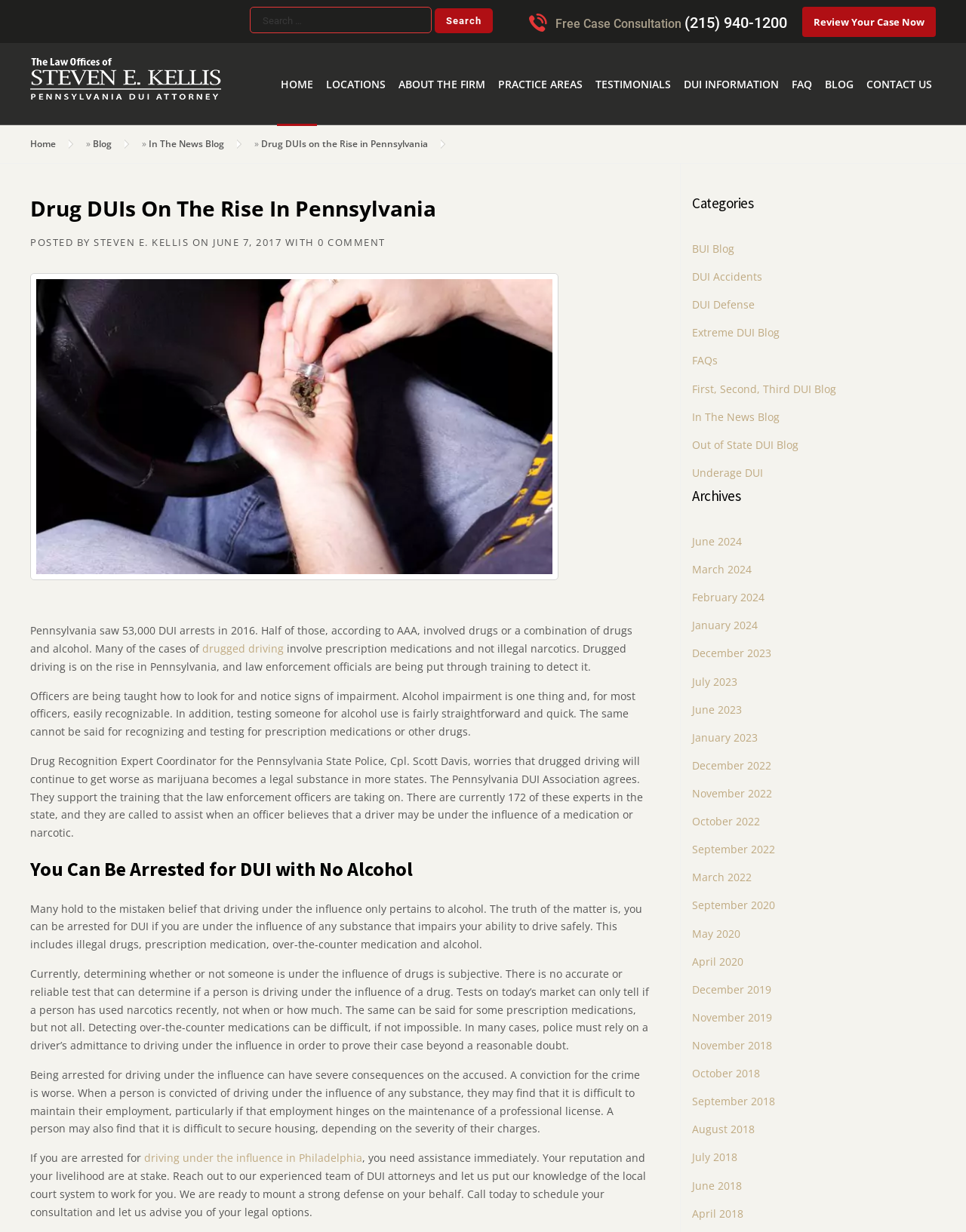Respond to the question below with a single word or phrase: What is the topic of the blog post?

Drug DUIs on the Rise in Pennsylvania